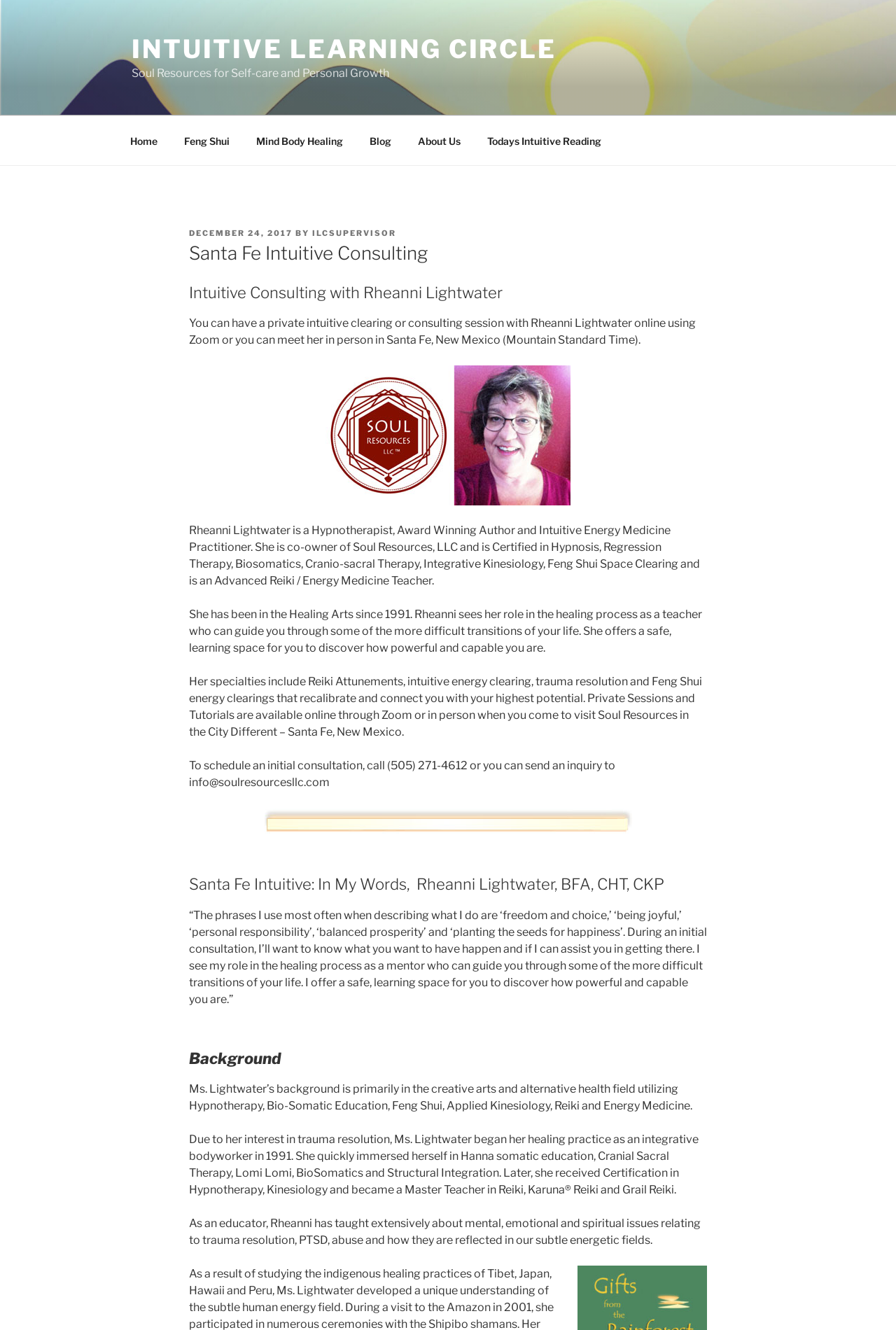What is the email address to send an inquiry?
Look at the screenshot and respond with one word or a short phrase.

info@soulresourcesllc.com